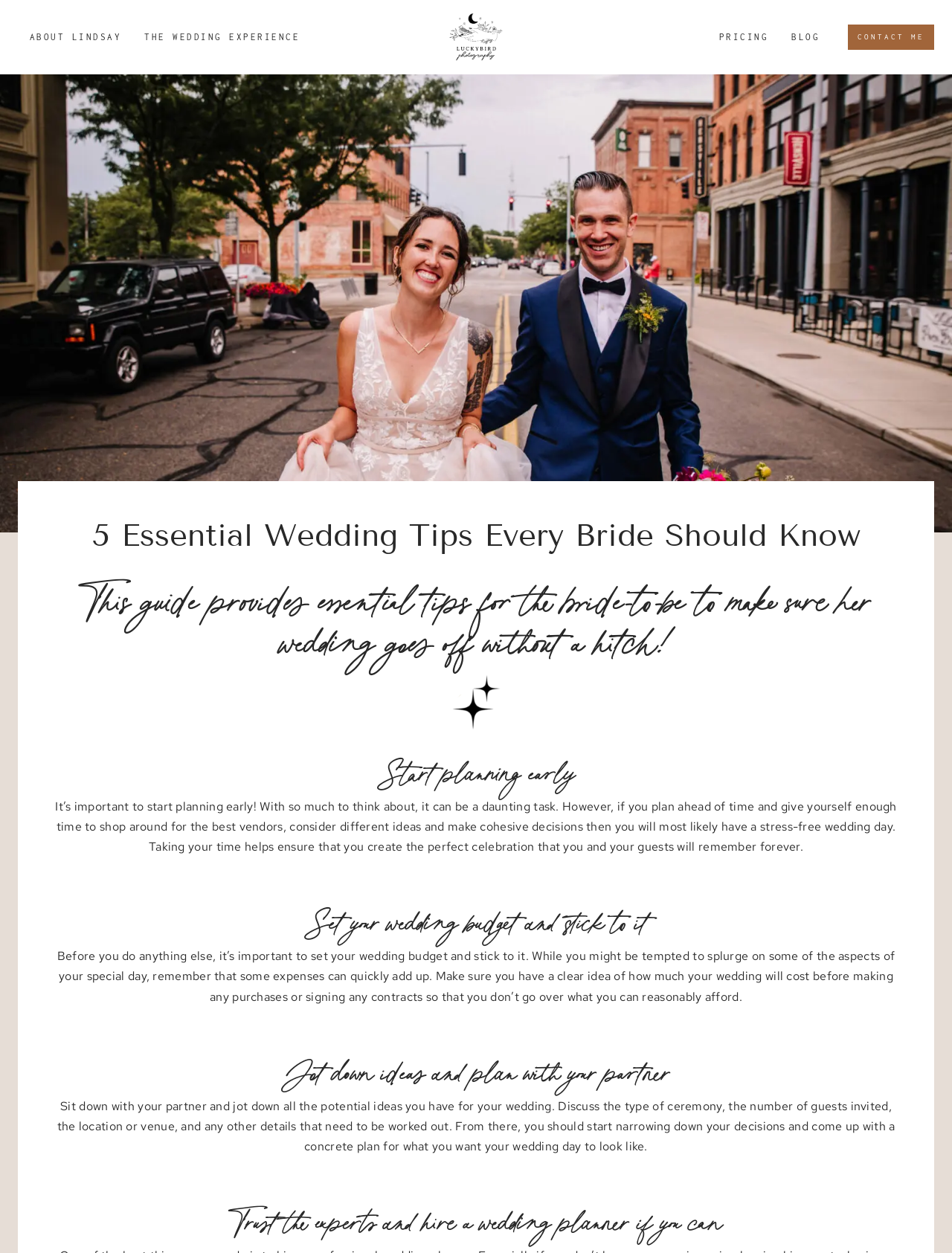By analyzing the image, answer the following question with a detailed response: What is the purpose of setting a wedding budget?

I read the text associated with the heading 'Set your wedding budget and stick to it' and found that the purpose of setting a budget is to avoid overspending and ensure that the wedding stays within what the couple can reasonably afford.